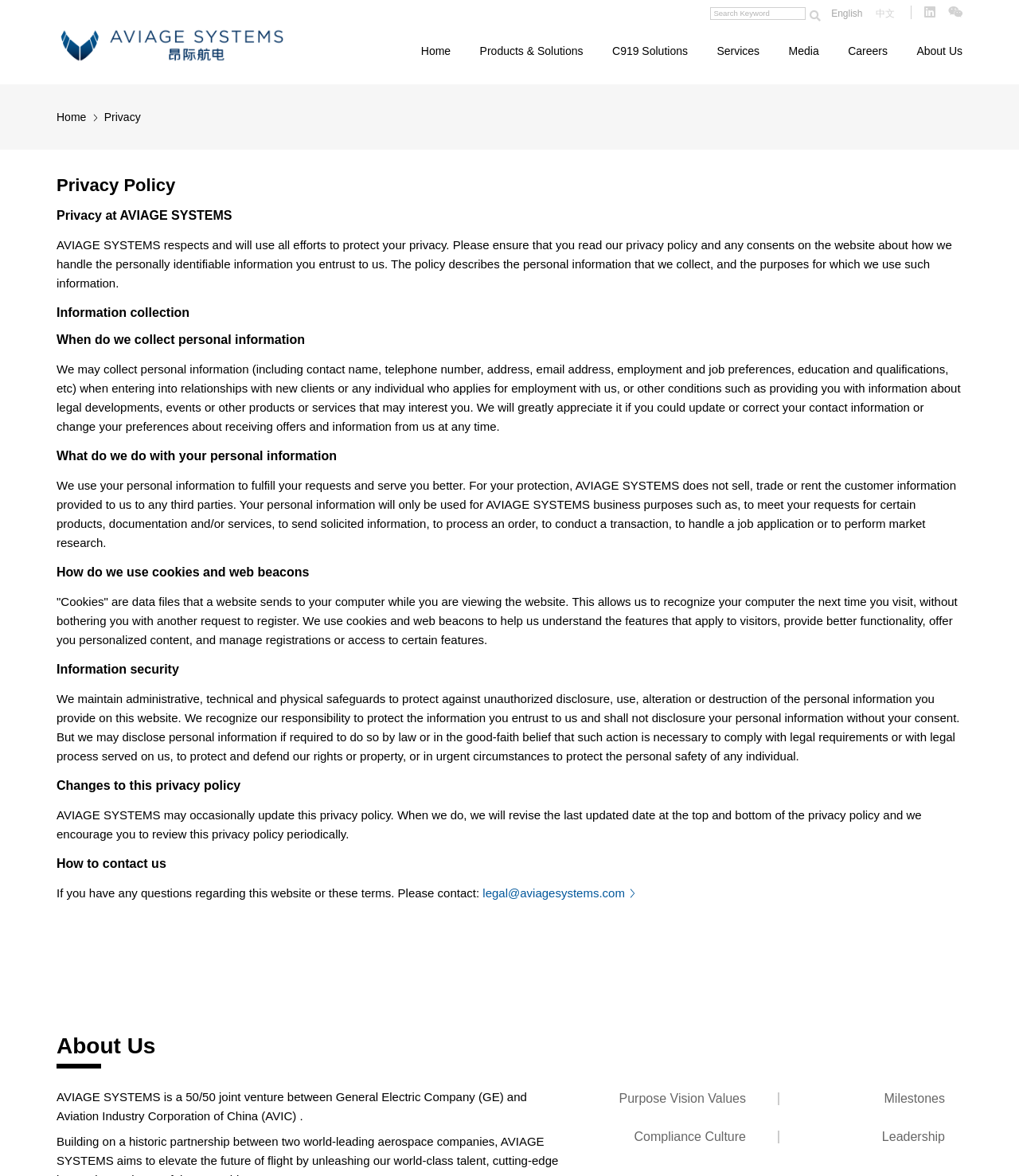Use one word or a short phrase to answer the question provided: 
How does AVIAGE SYSTEMS use cookies?

To recognize computers